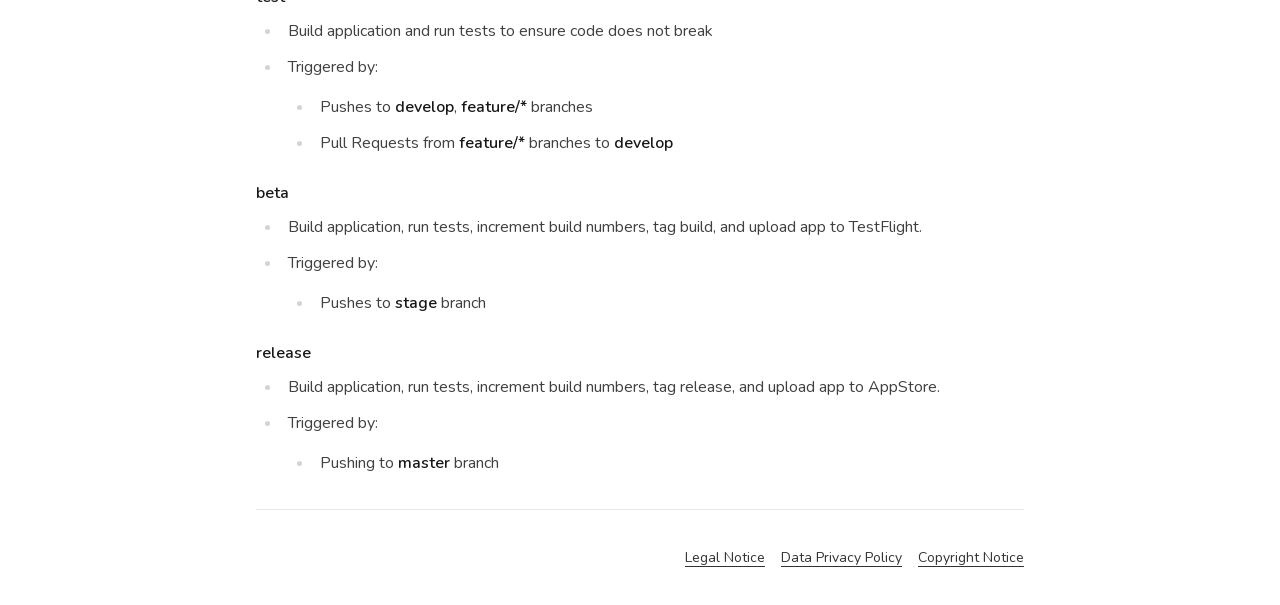How many stages are described on this webpage?
Based on the screenshot, provide your answer in one word or phrase.

3